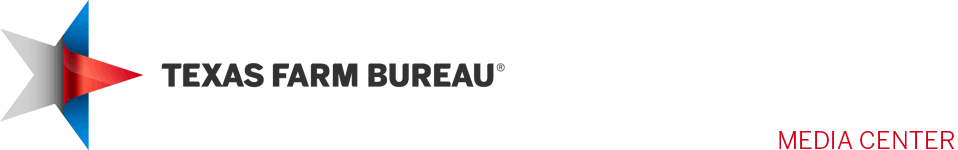What does the logo serve as?
Please give a detailed and elaborate answer to the question.

The caption explains that the logo serves as the visual identity for the Texas Farm Bureau Media Center, reflecting its commitment to representing Texas agriculture and serving as a hub for news and information related to the farming community.